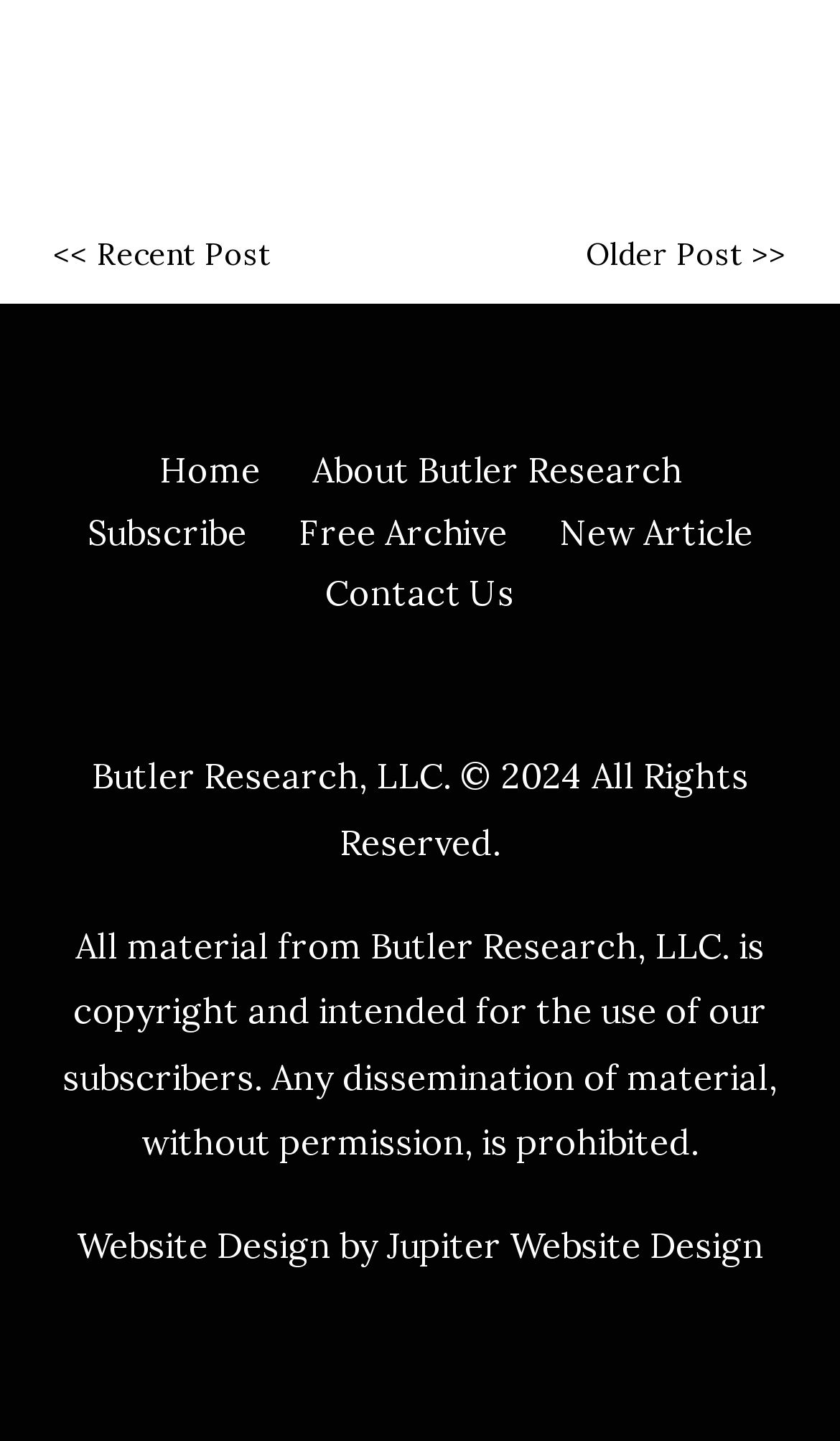Examine the screenshot and answer the question in as much detail as possible: Who designed the website?

The website designer's name can be found at the bottom of the webpage, where it says 'Website Design by Jupiter Website Design'.